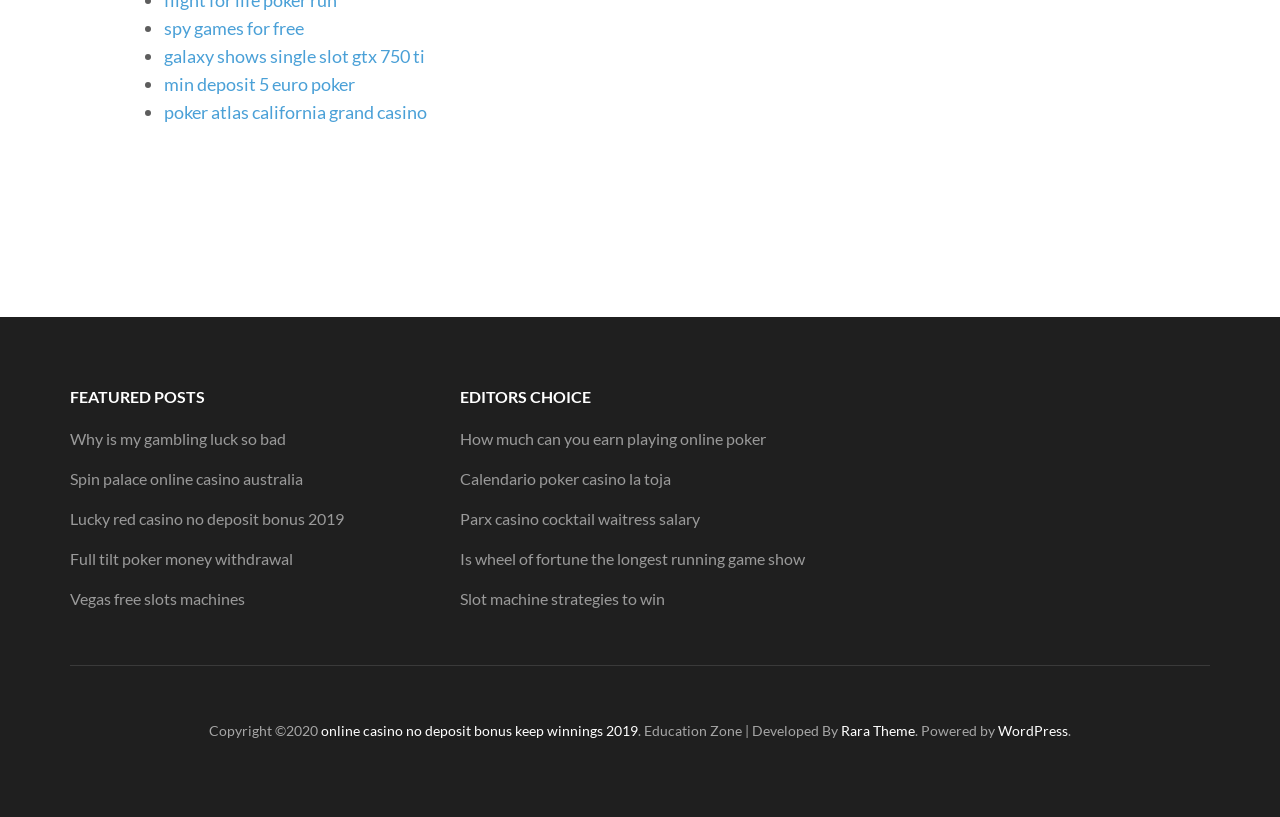Please mark the clickable region by giving the bounding box coordinates needed to complete this instruction: "click on 'spy games for free'".

[0.128, 0.021, 0.238, 0.048]